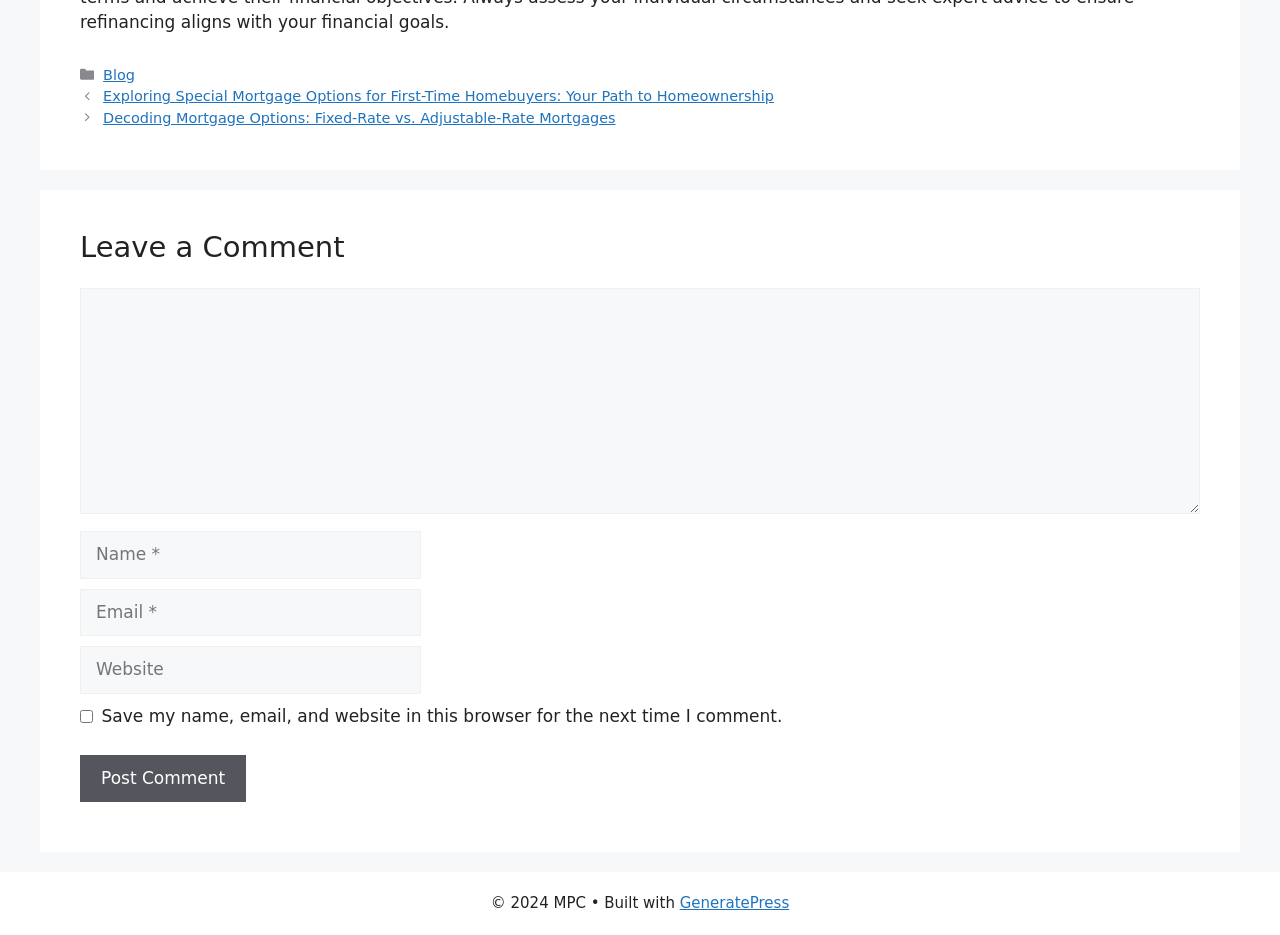Please find the bounding box coordinates in the format (top-left x, top-left y, bottom-right x, bottom-right y) for the given element description. Ensure the coordinates are floating point numbers between 0 and 1. Description: parent_node: Comment name="email" placeholder="Email *"

[0.062, 0.629, 0.329, 0.68]